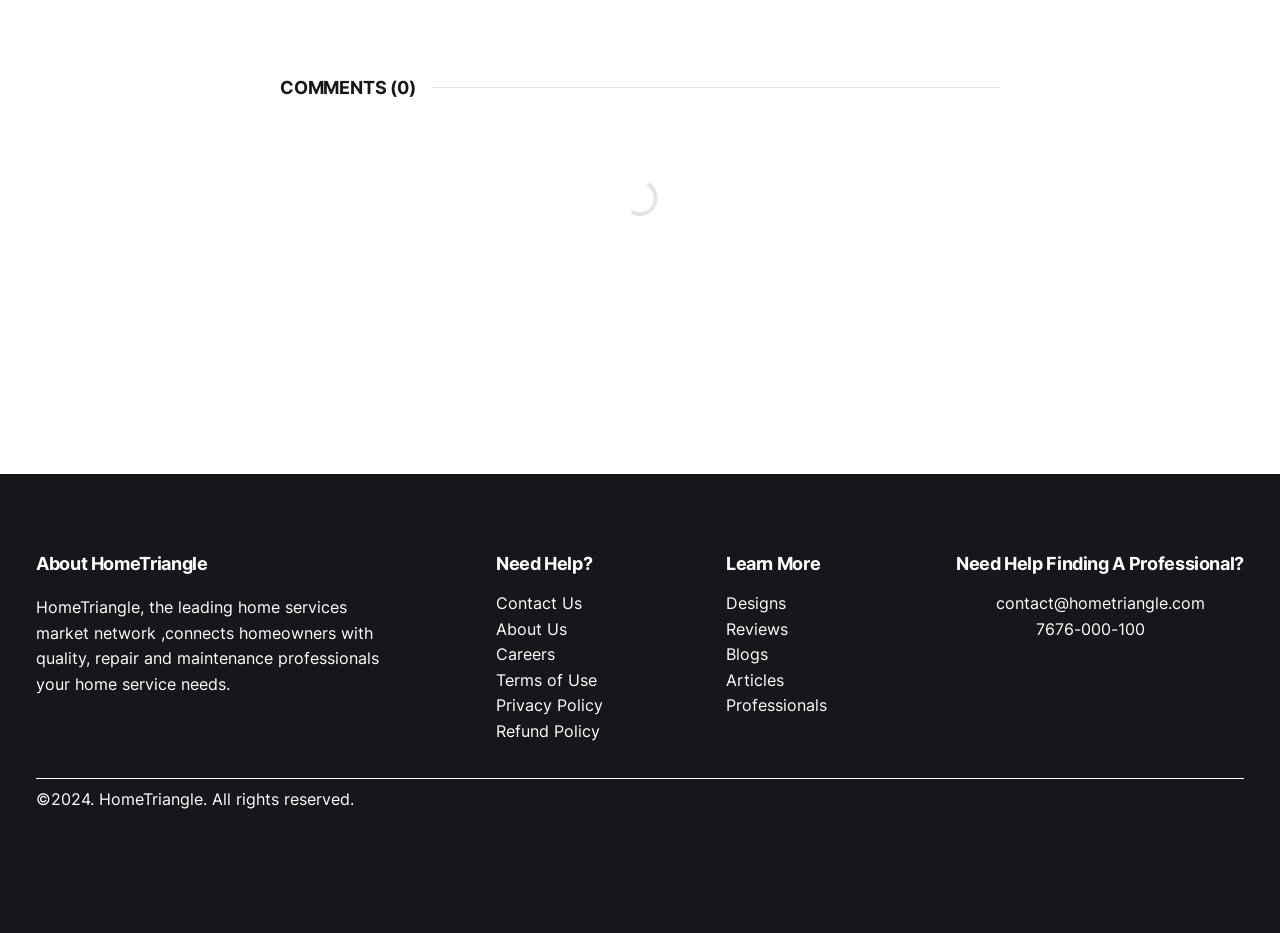What is the copyright year of the website?
Based on the image, respond with a single word or phrase.

2024